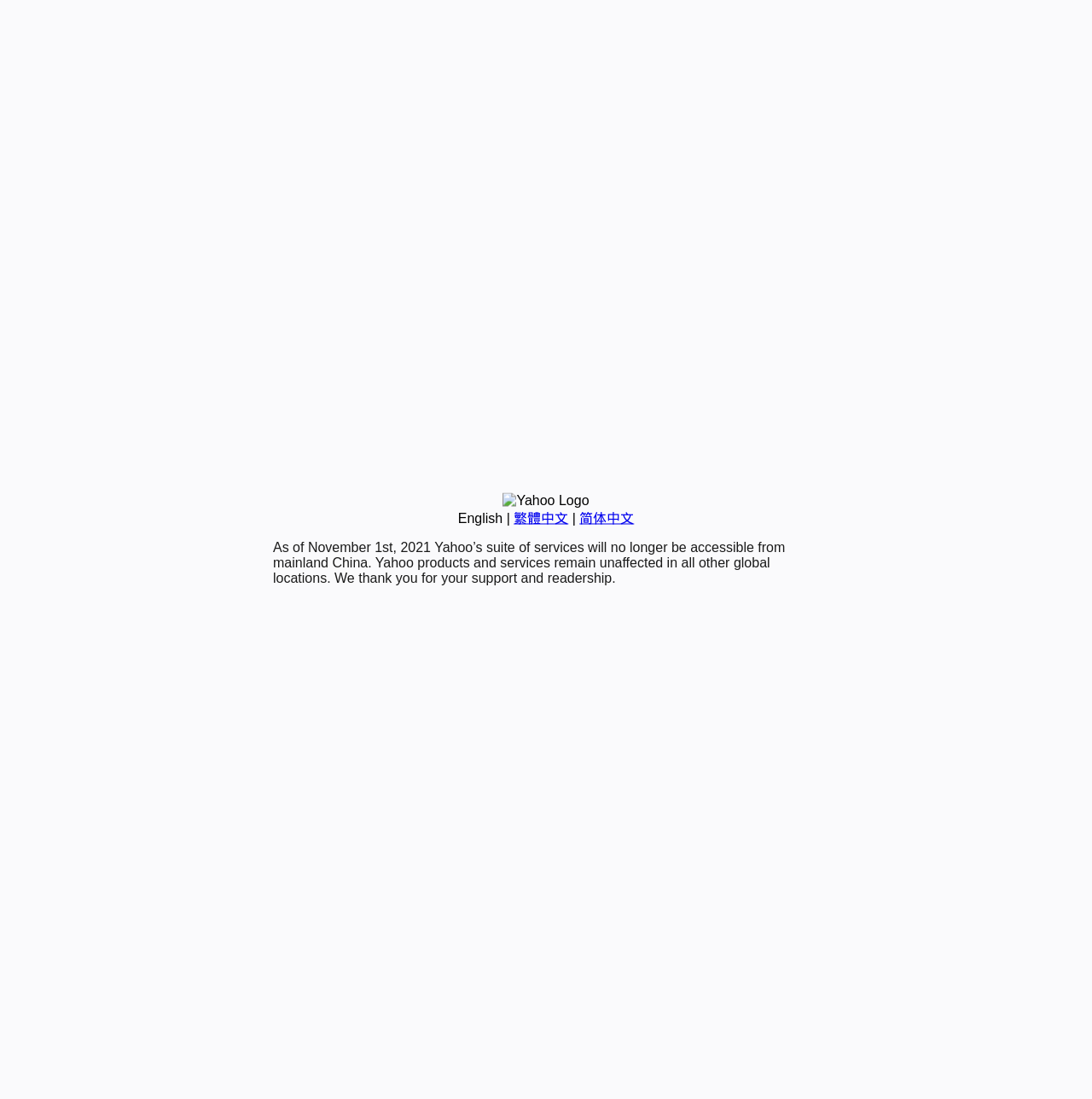Predict the bounding box of the UI element that fits this description: "繁體中文".

[0.47, 0.465, 0.52, 0.478]